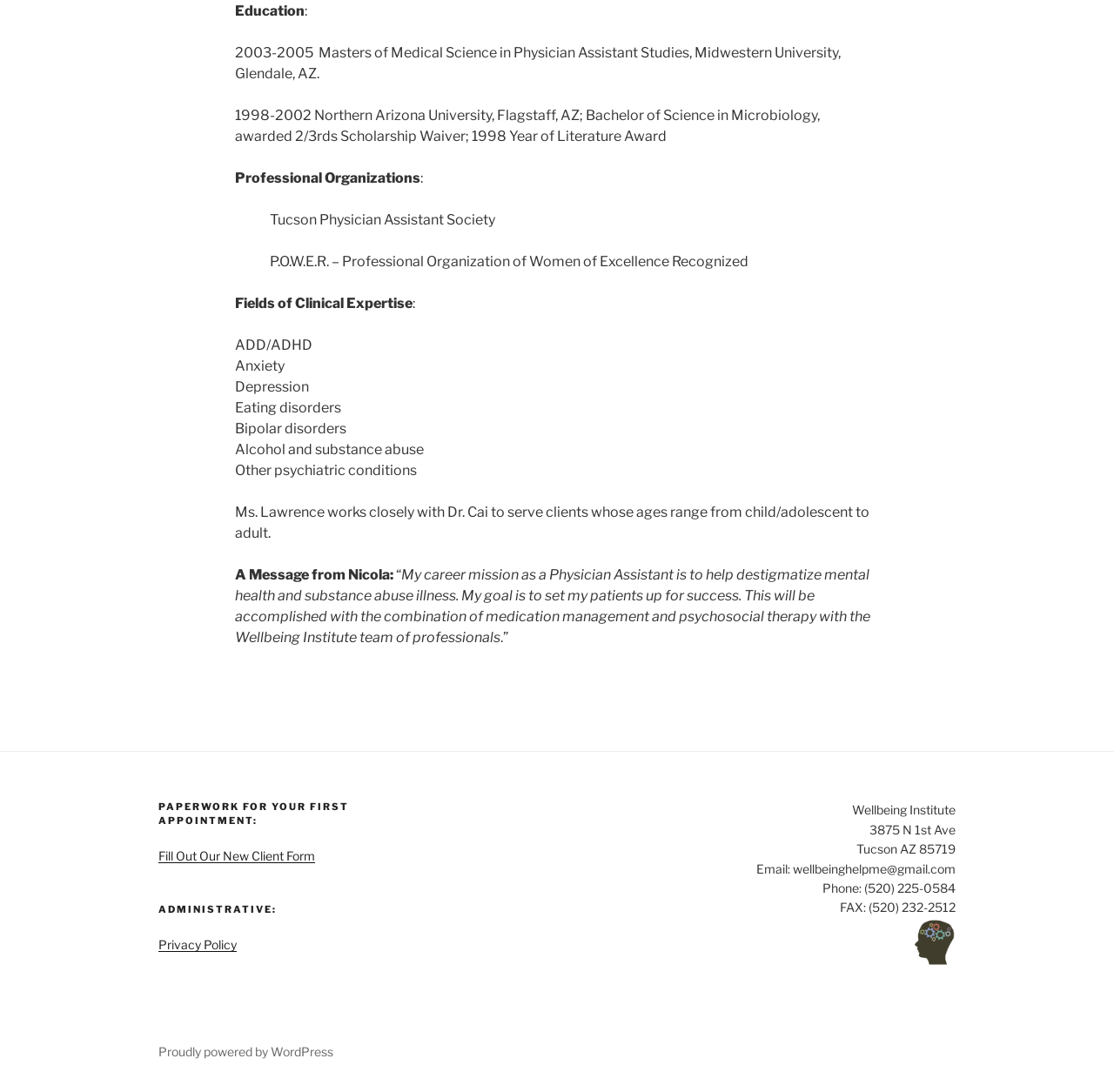What organizations is Nicola a part of?
Give a single word or phrase as your answer by examining the image.

Tucson Physician Assistant Society, P.O.W.E.R.